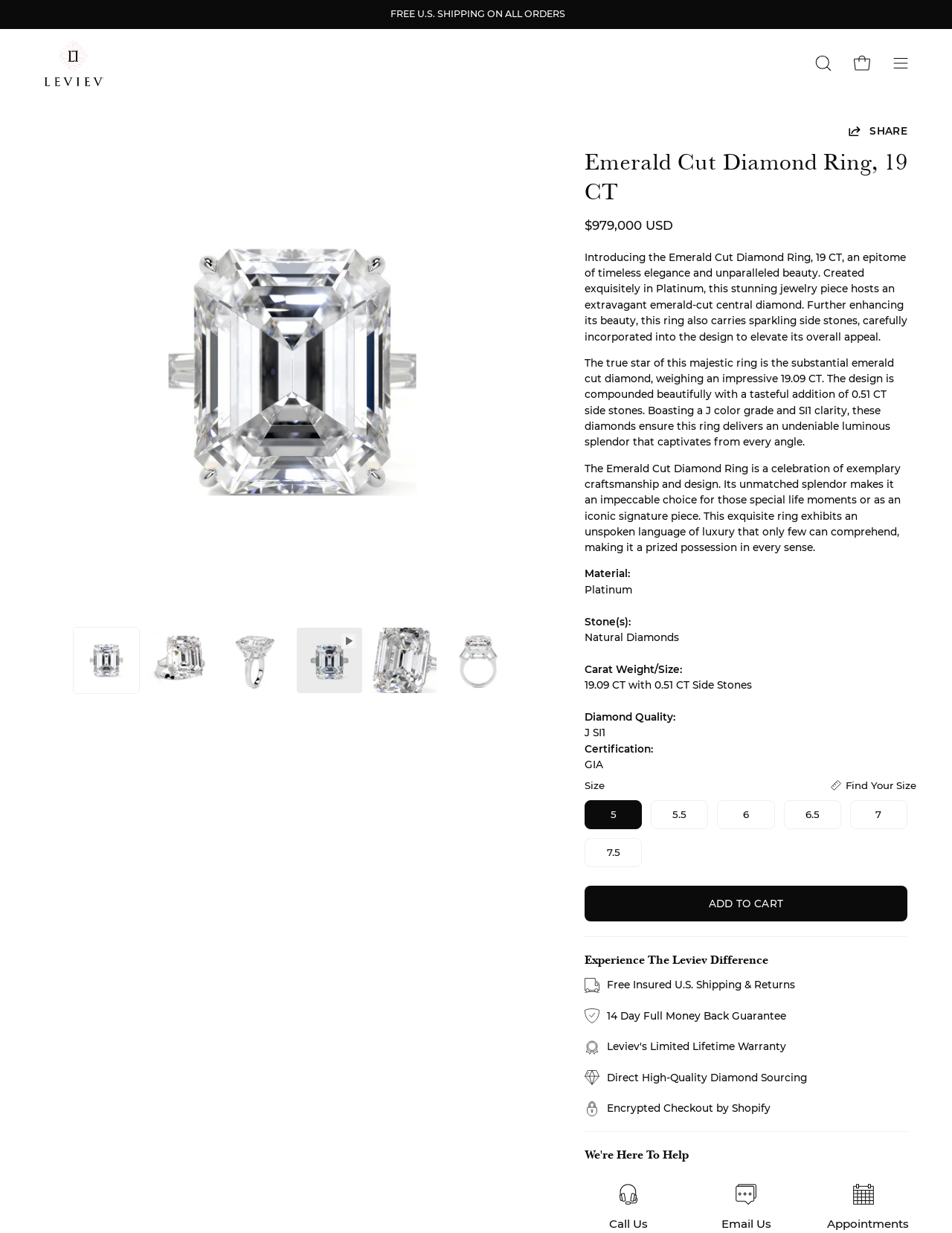Please provide a brief answer to the question using only one word or phrase: 
What is the carat weight of the central diamond?

19.09 CT